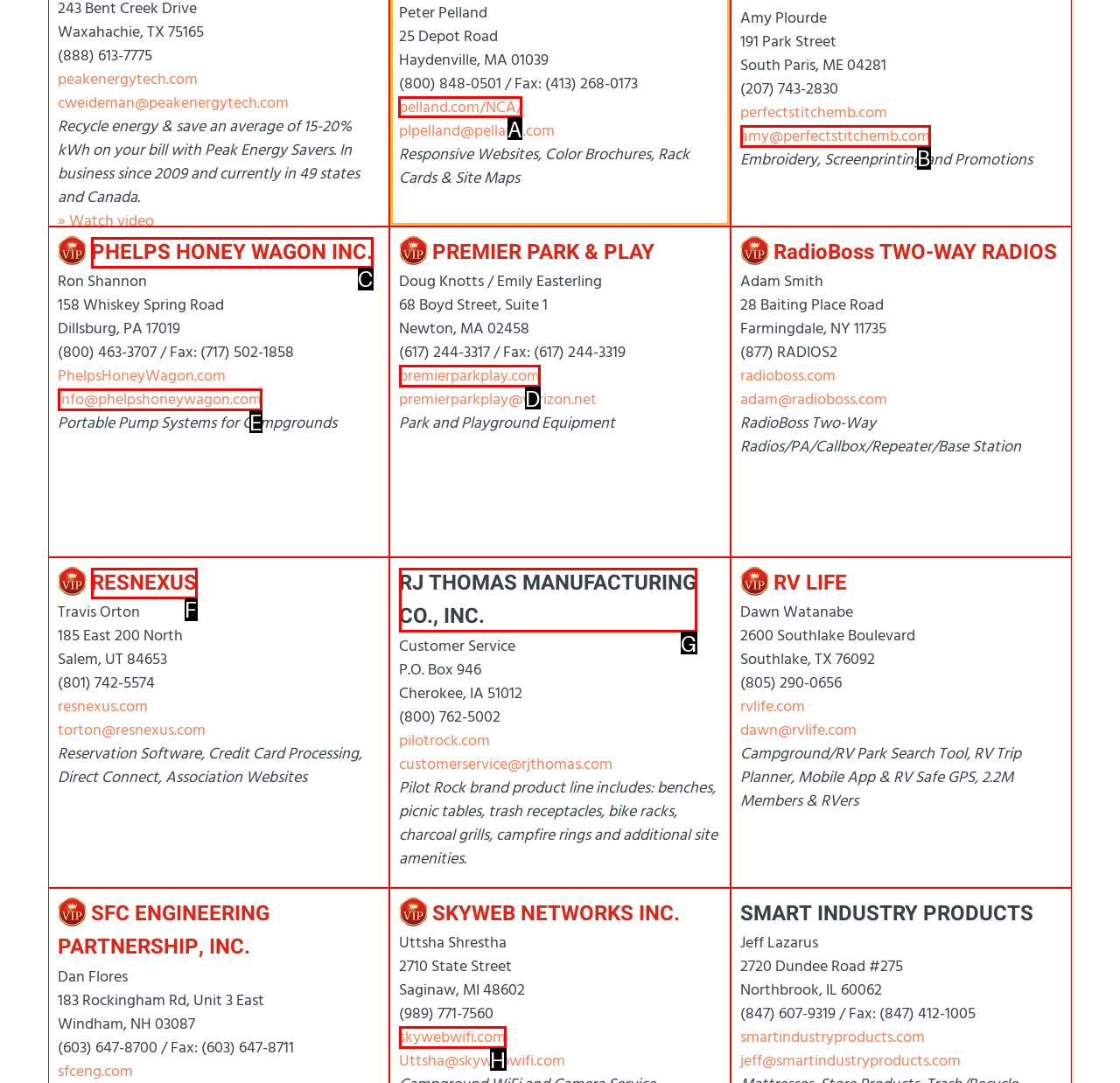Figure out which option to click to perform the following task: contact Peter Pelland
Provide the letter of the correct option in your response.

A